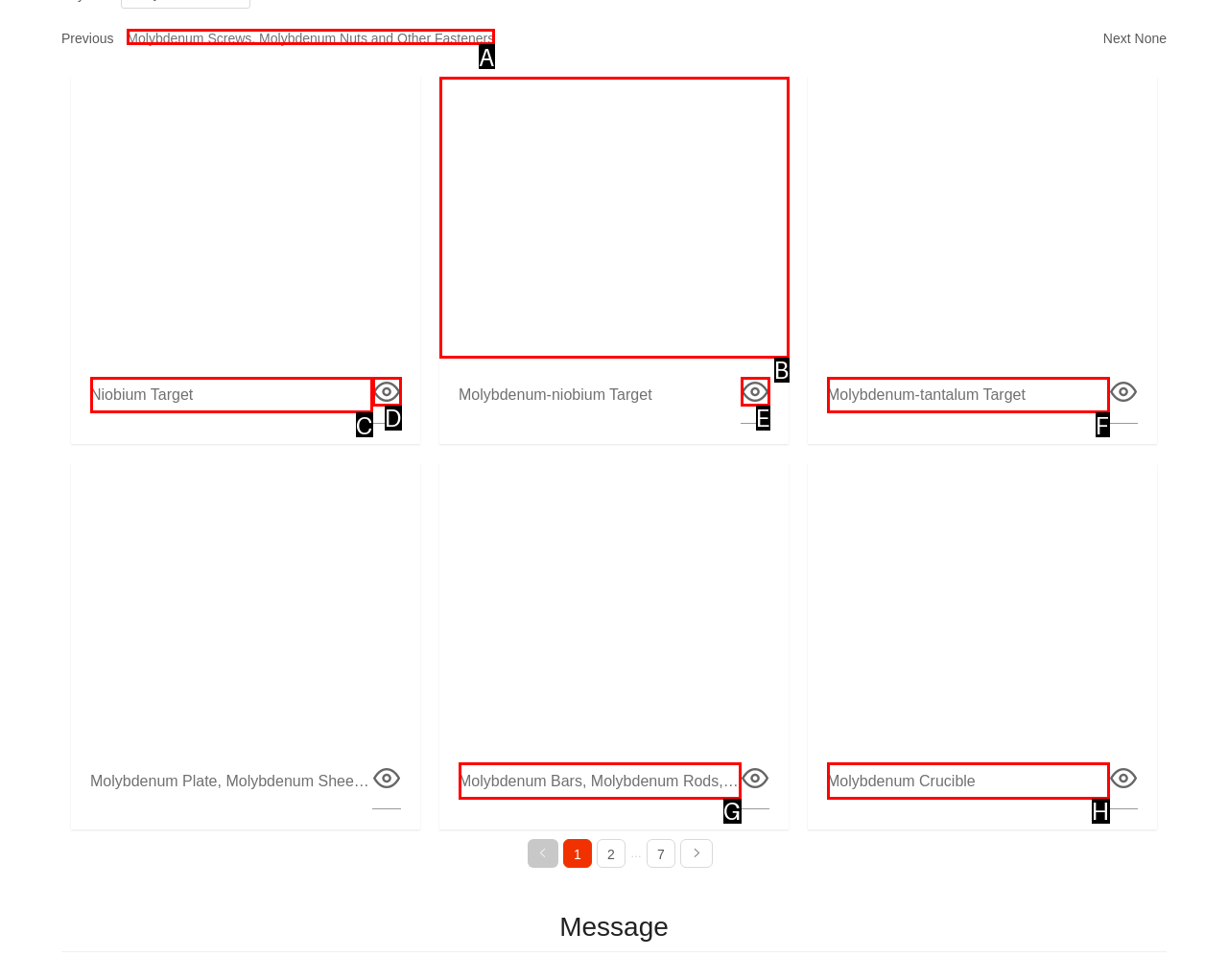Using the description: Molybdenum-tantalum Target, find the corresponding HTML element. Provide the letter of the matching option directly.

F